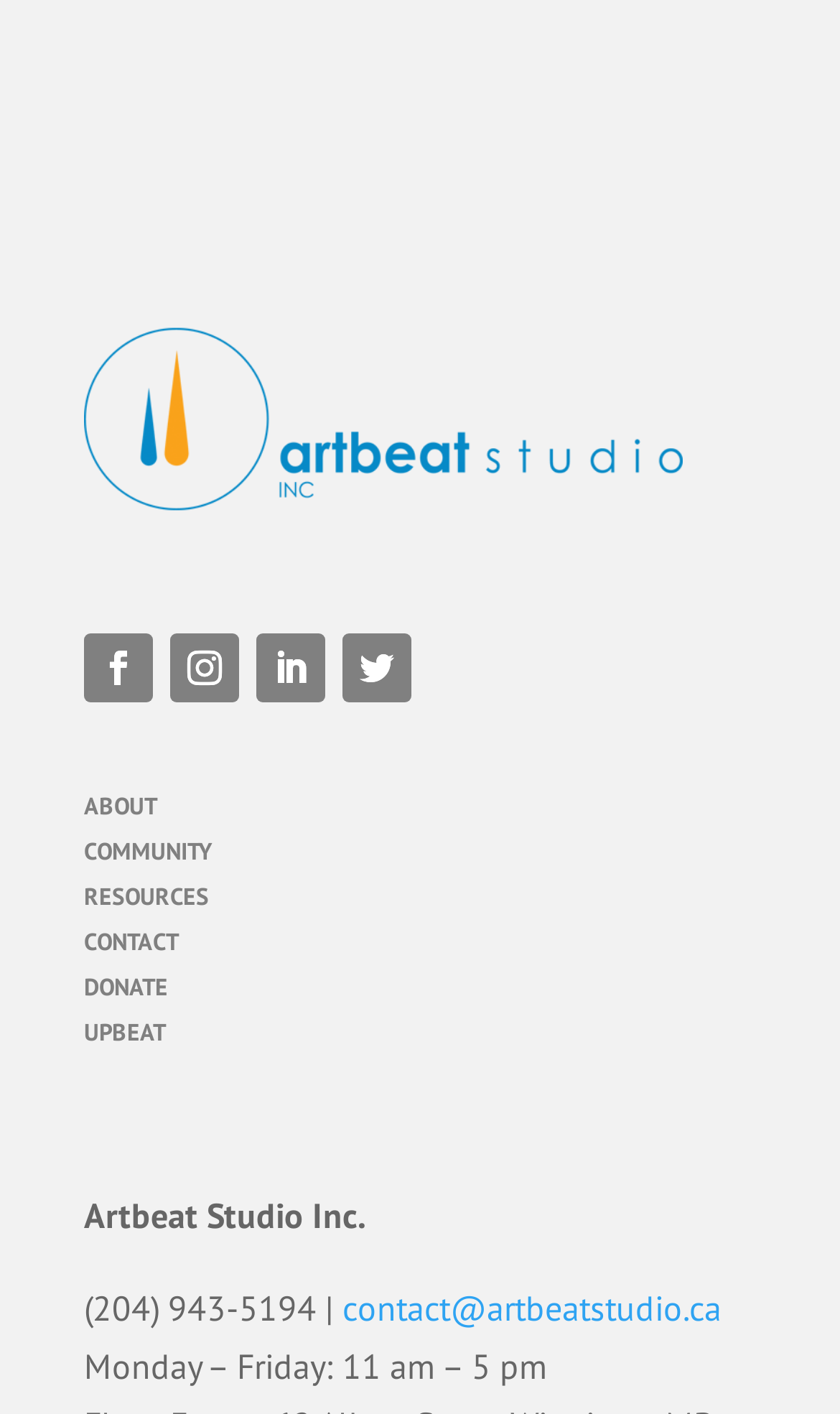Based on the image, provide a detailed response to the question:
What are the business hours of Artbeat Studio Inc.?

I found the business hours of Artbeat Studio Inc. in the footer section of the webpage, which are 'Monday – Friday: 11 am – 5 pm'.